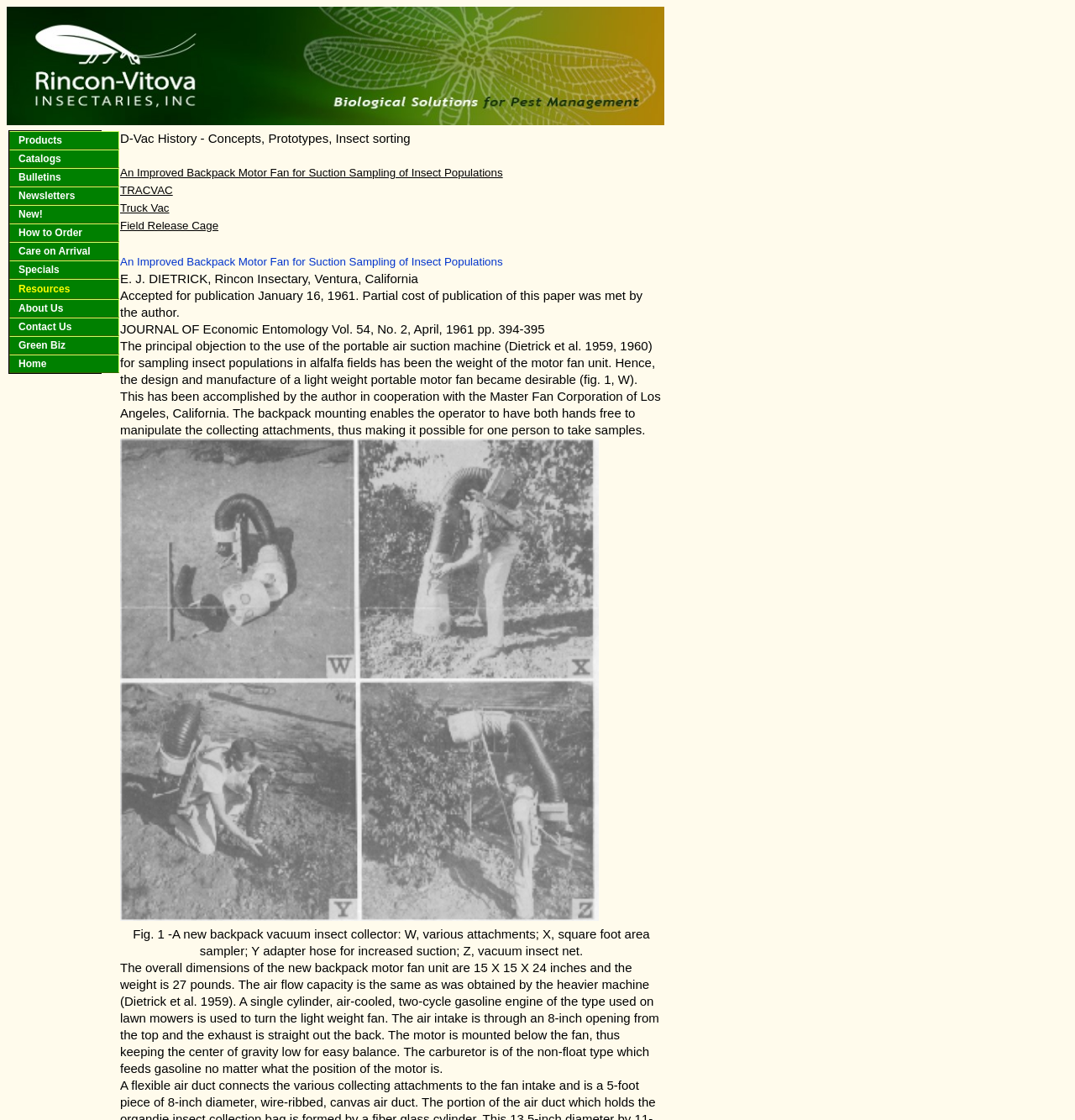Please specify the bounding box coordinates of the element that should be clicked to execute the given instruction: 'Click on the Products link'. Ensure the coordinates are four float numbers between 0 and 1, expressed as [left, top, right, bottom].

[0.009, 0.117, 0.111, 0.134]